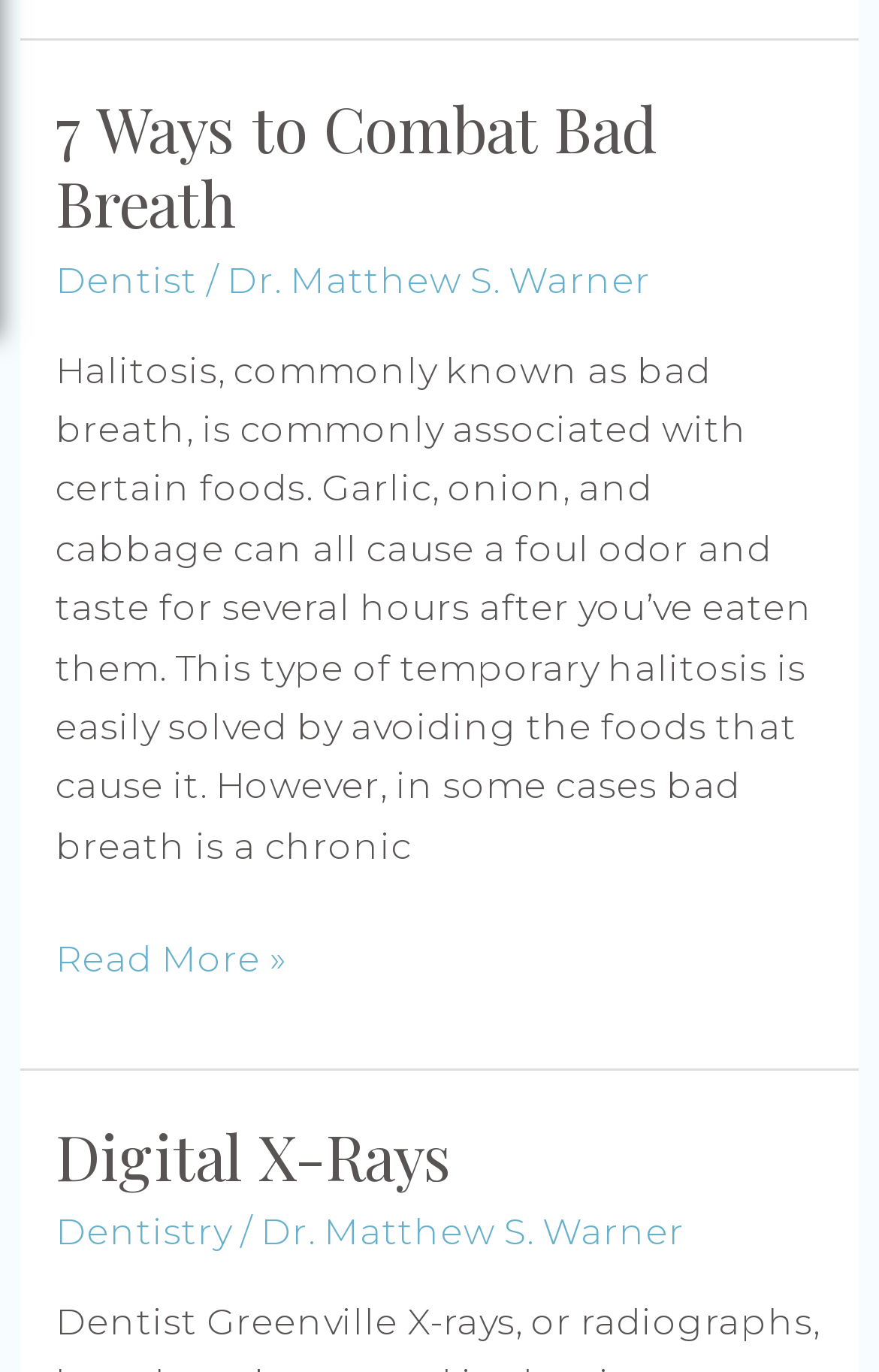Determine the bounding box coordinates for the UI element described. Format the coordinates as (top-left x, top-left y, bottom-right x, bottom-right y) and ensure all values are between 0 and 1. Element description: Dentistry

[0.063, 0.883, 0.263, 0.914]